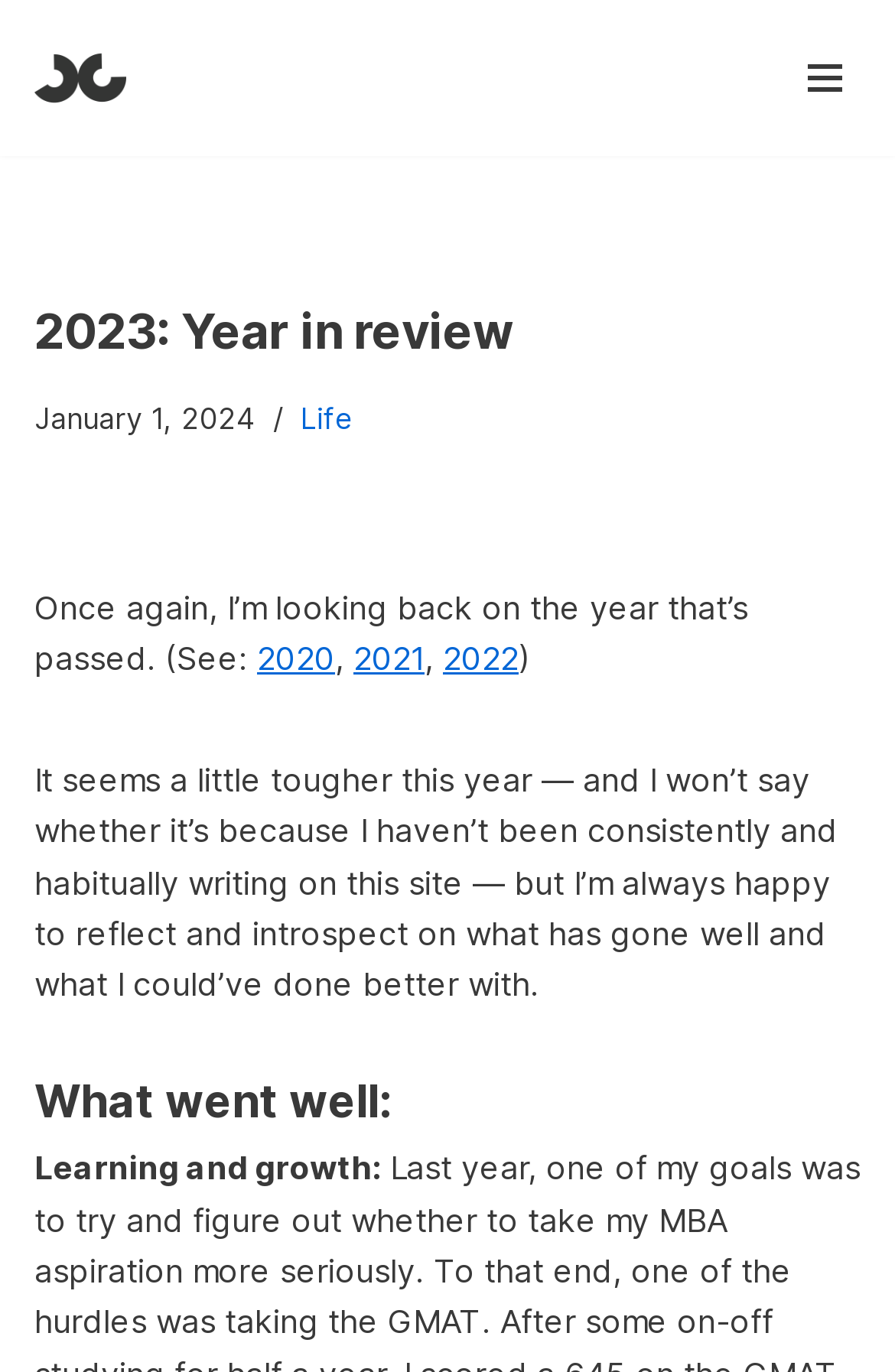What is the author's name?
Ensure your answer is thorough and detailed.

The author's name can be found in the top navigation bar, where it says 'Jalyn Cai Experiences & experiments.'